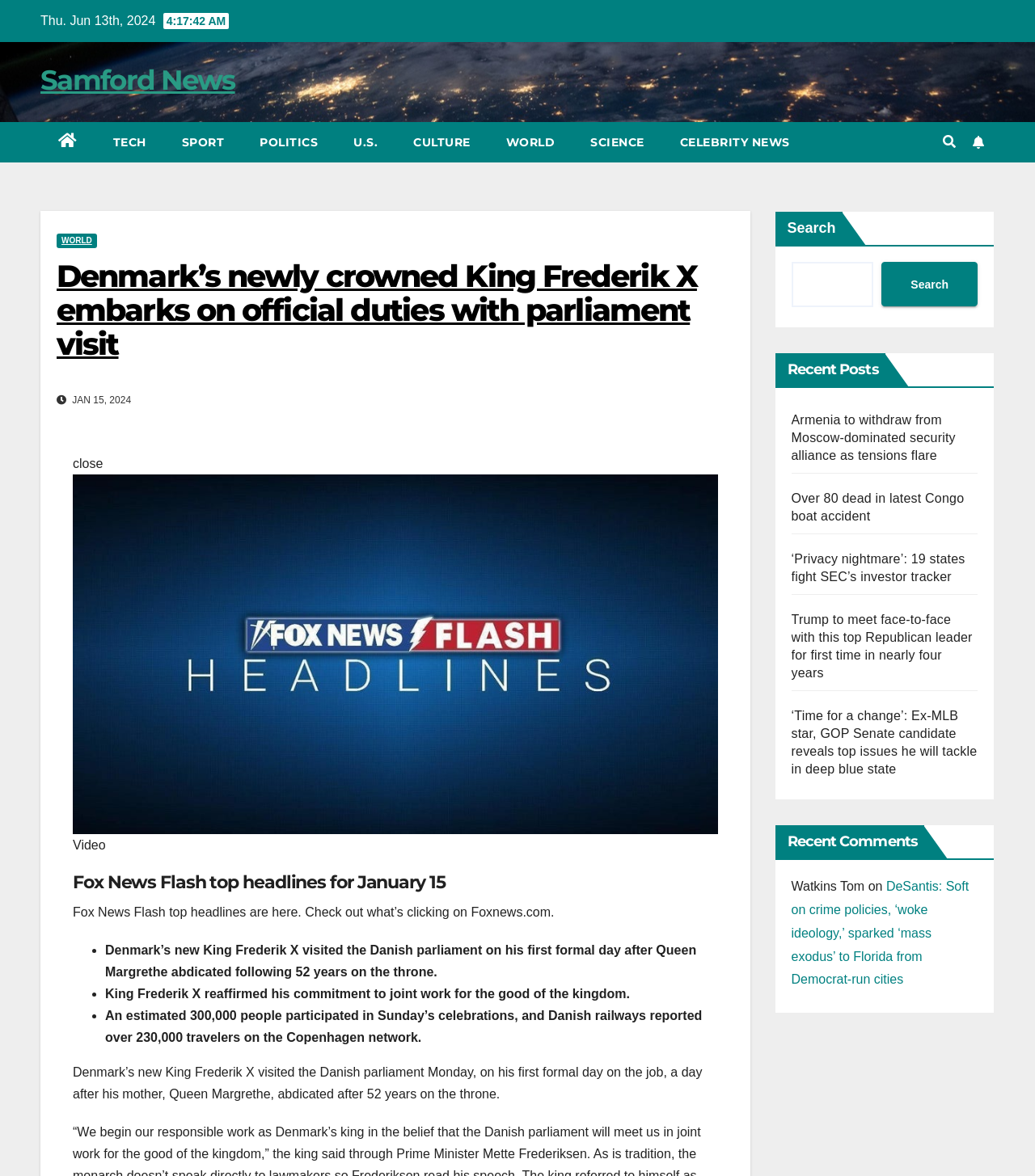Please analyze the image and provide a thorough answer to the question:
What is the date of the Fox News Flash top headlines?

From the image description 'Fox News Flash top headlines for January 15', we can infer that the date of the Fox News Flash top headlines is January 15.